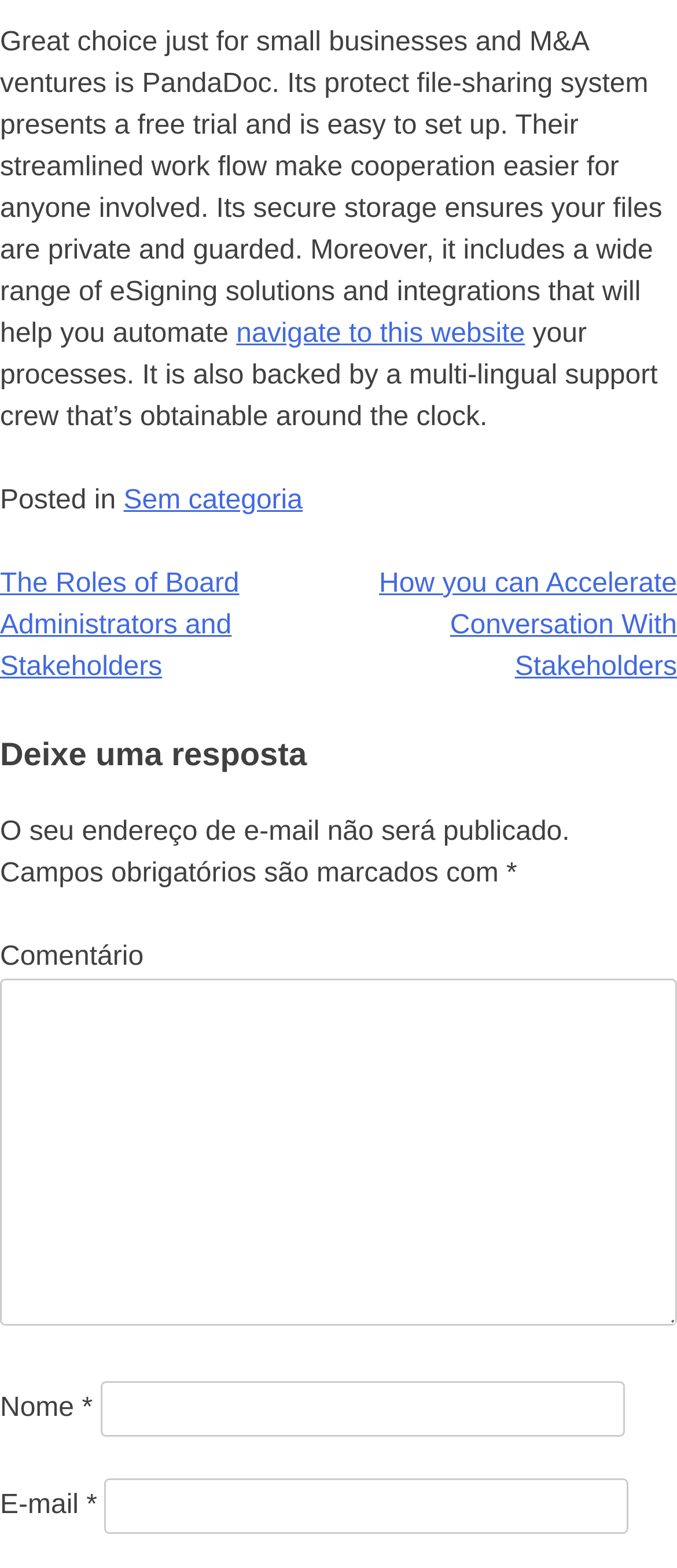Using the provided description: "Author", find the bounding box coordinates of the corresponding UI element. The output should be four float numbers between 0 and 1, in the format [left, top, right, bottom].

None